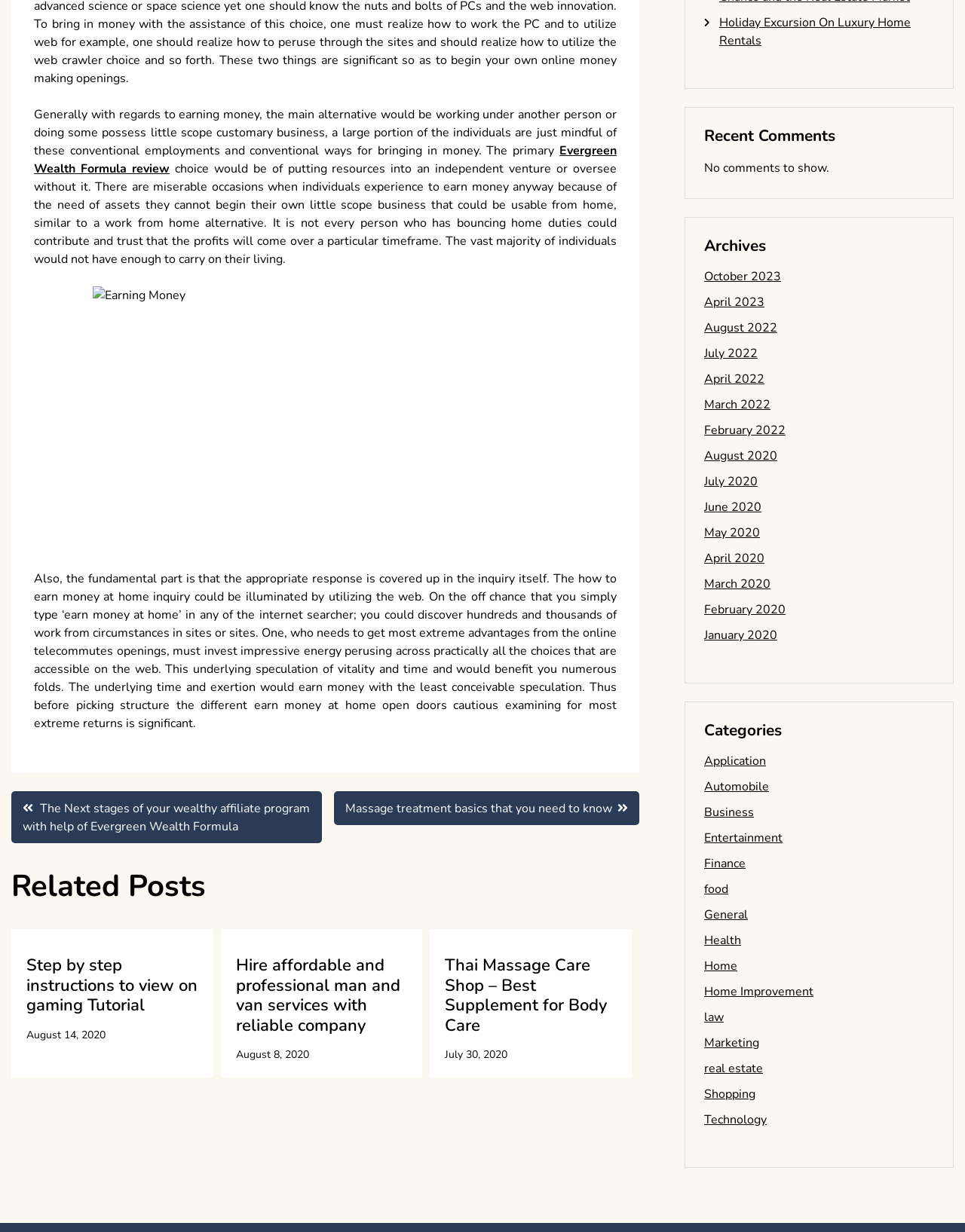Using the provided description: "parent_node: Skip to content", find the bounding box coordinates of the corresponding UI element. The output should be four float numbers between 0 and 1, in the format [left, top, right, bottom].

[0.945, 0.349, 0.977, 0.373]